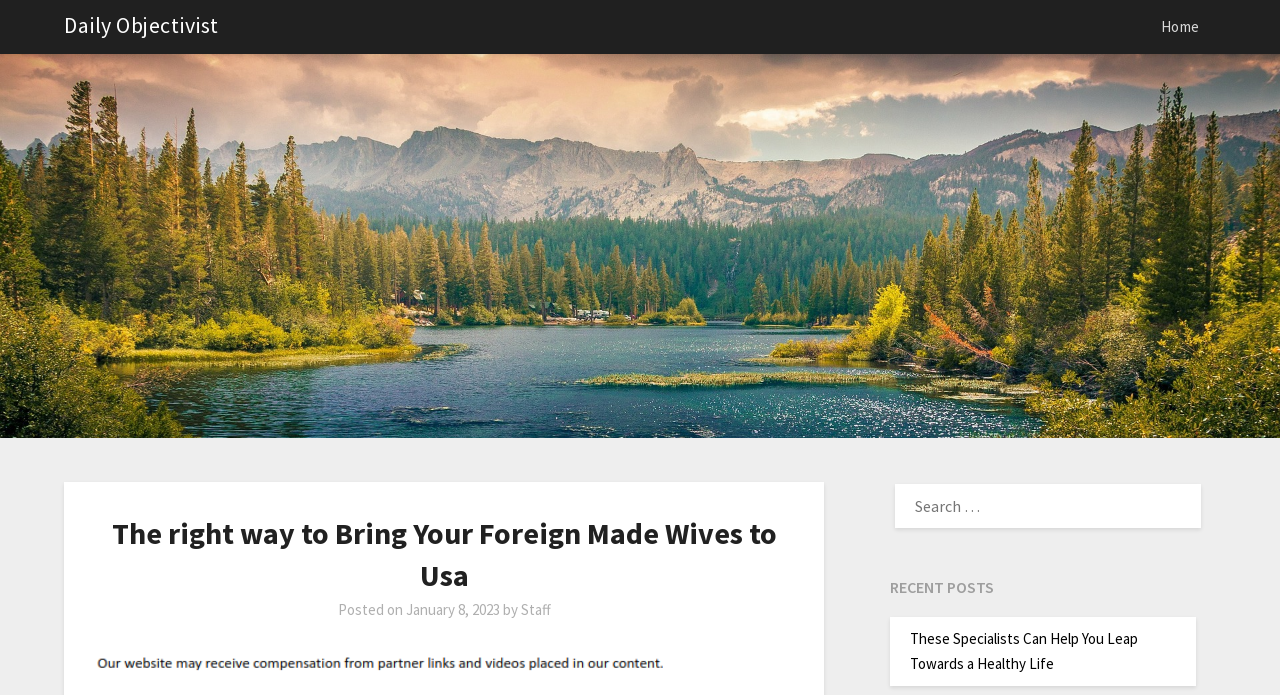What is the date of the current post?
Respond with a short answer, either a single word or a phrase, based on the image.

January 8, 2023